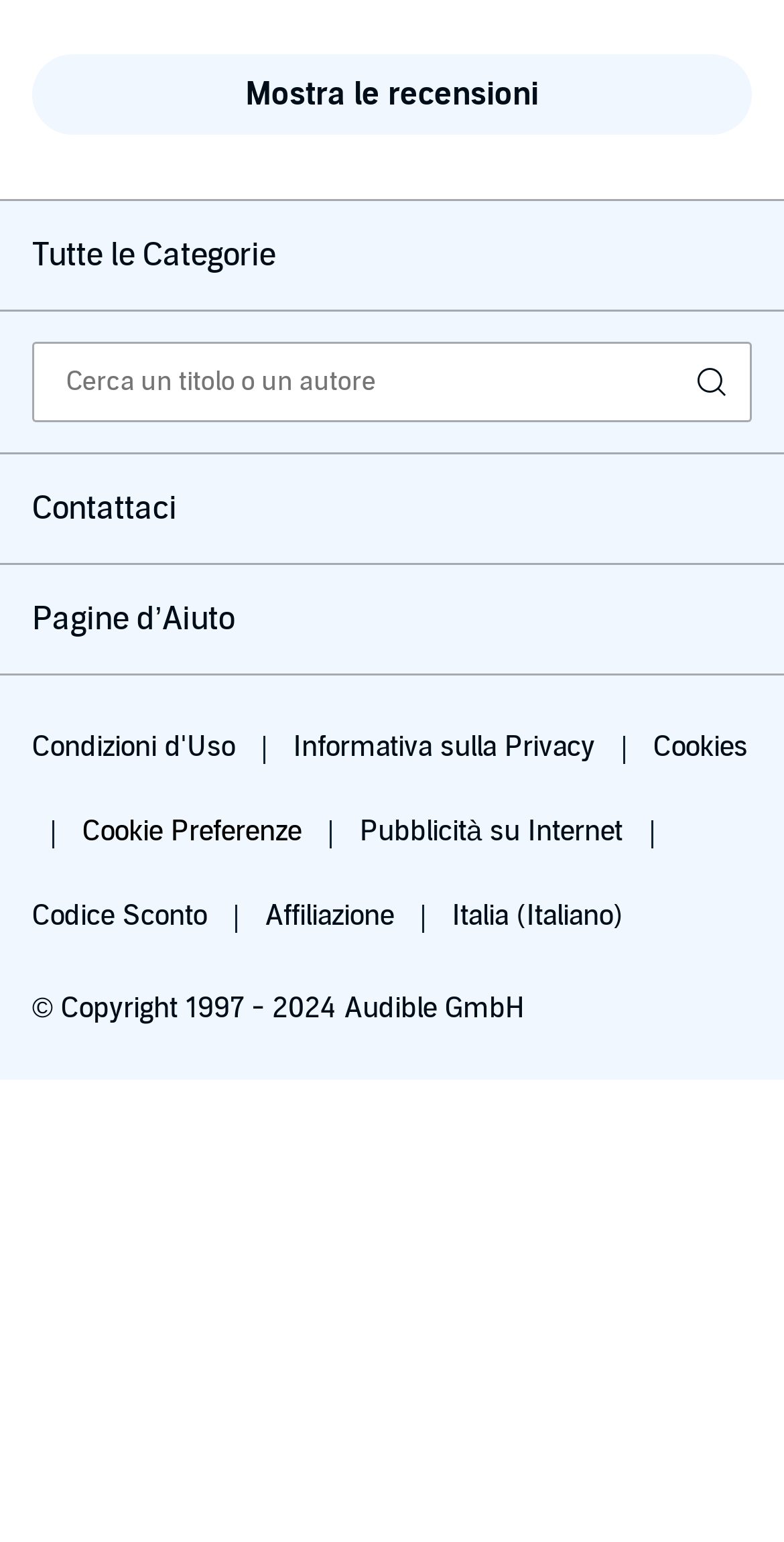Provide your answer in a single word or phrase: 
What is the copyright information at the bottom?

Audible GmbH 1997-2024